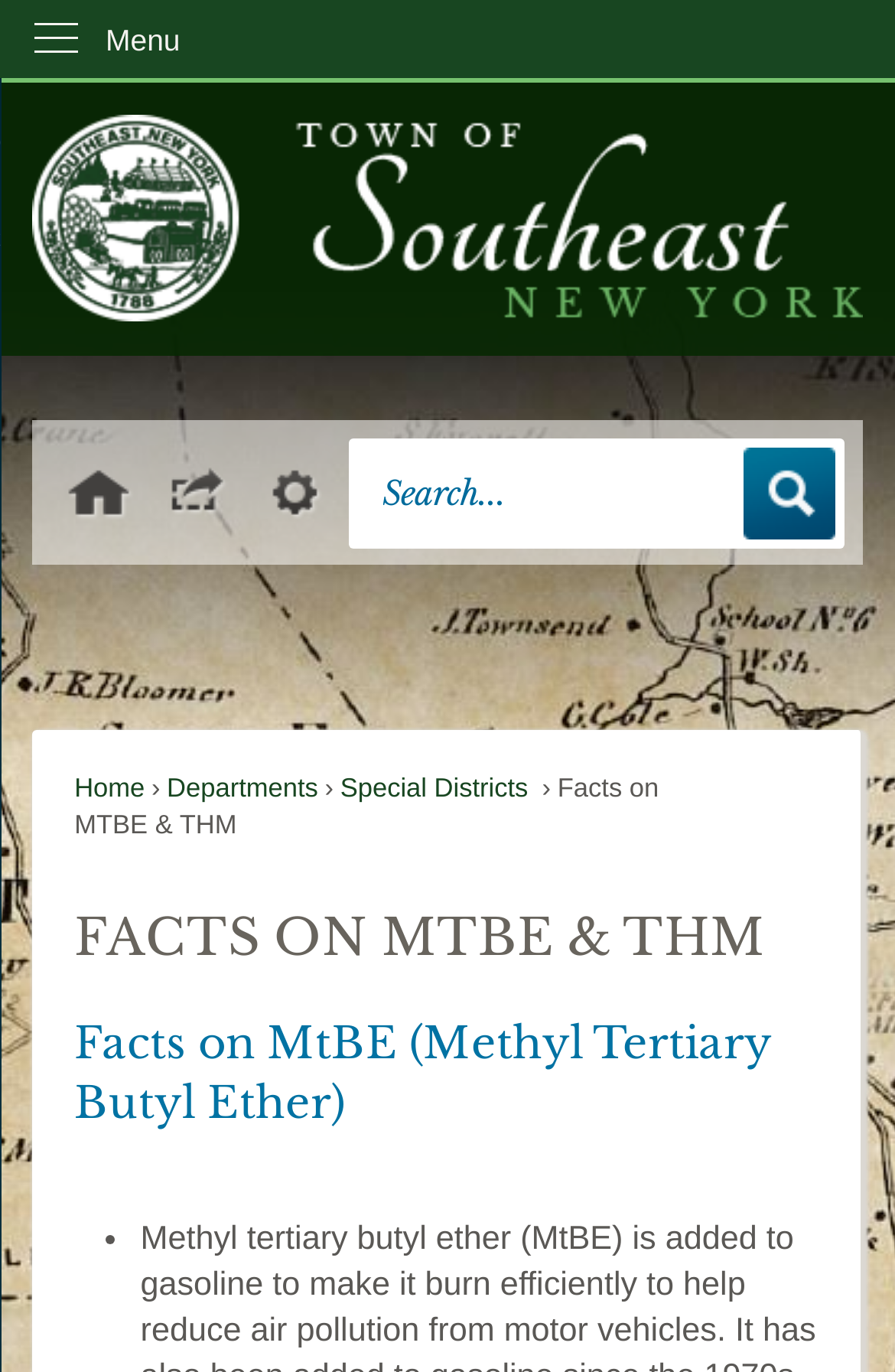Identify the bounding box coordinates for the region to click in order to carry out this instruction: "Search for something". Provide the coordinates using four float numbers between 0 and 1, formatted as [left, top, right, bottom].

[0.389, 0.319, 0.945, 0.399]